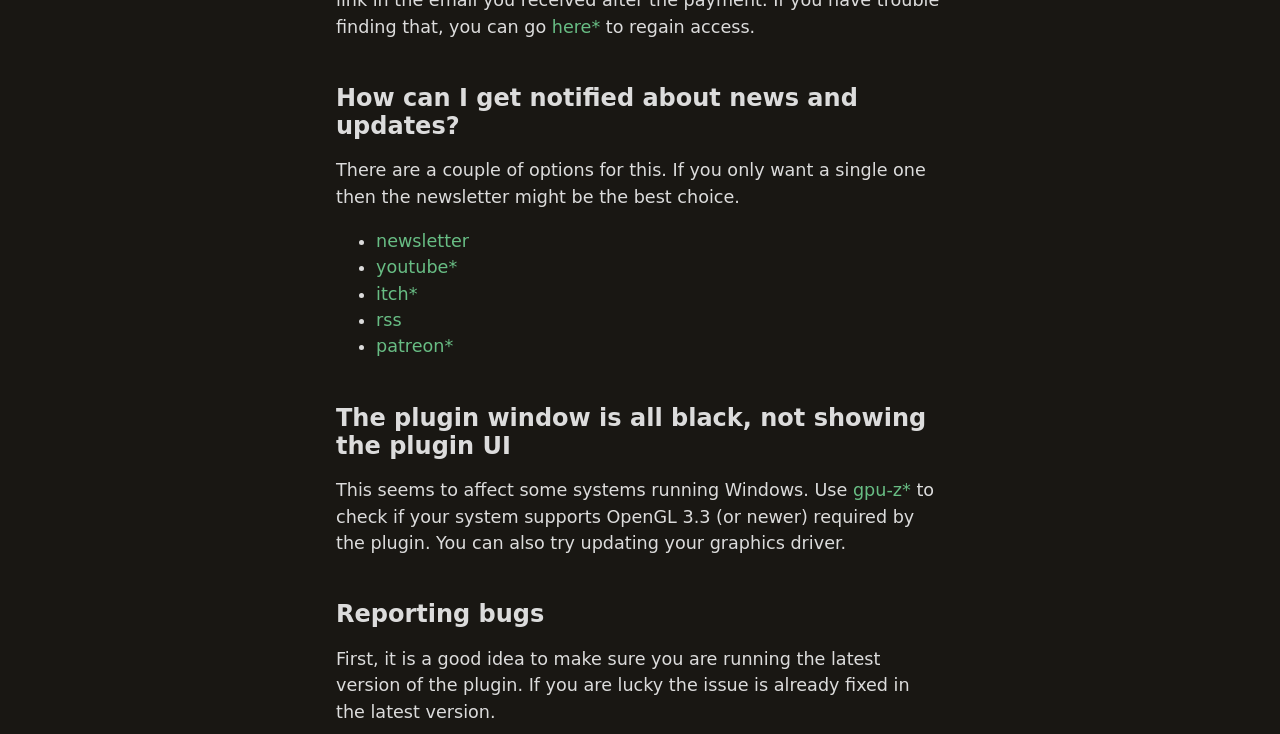What is the system requirement for the plugin to work?
Answer the question with a single word or phrase, referring to the image.

OpenGL 3.3